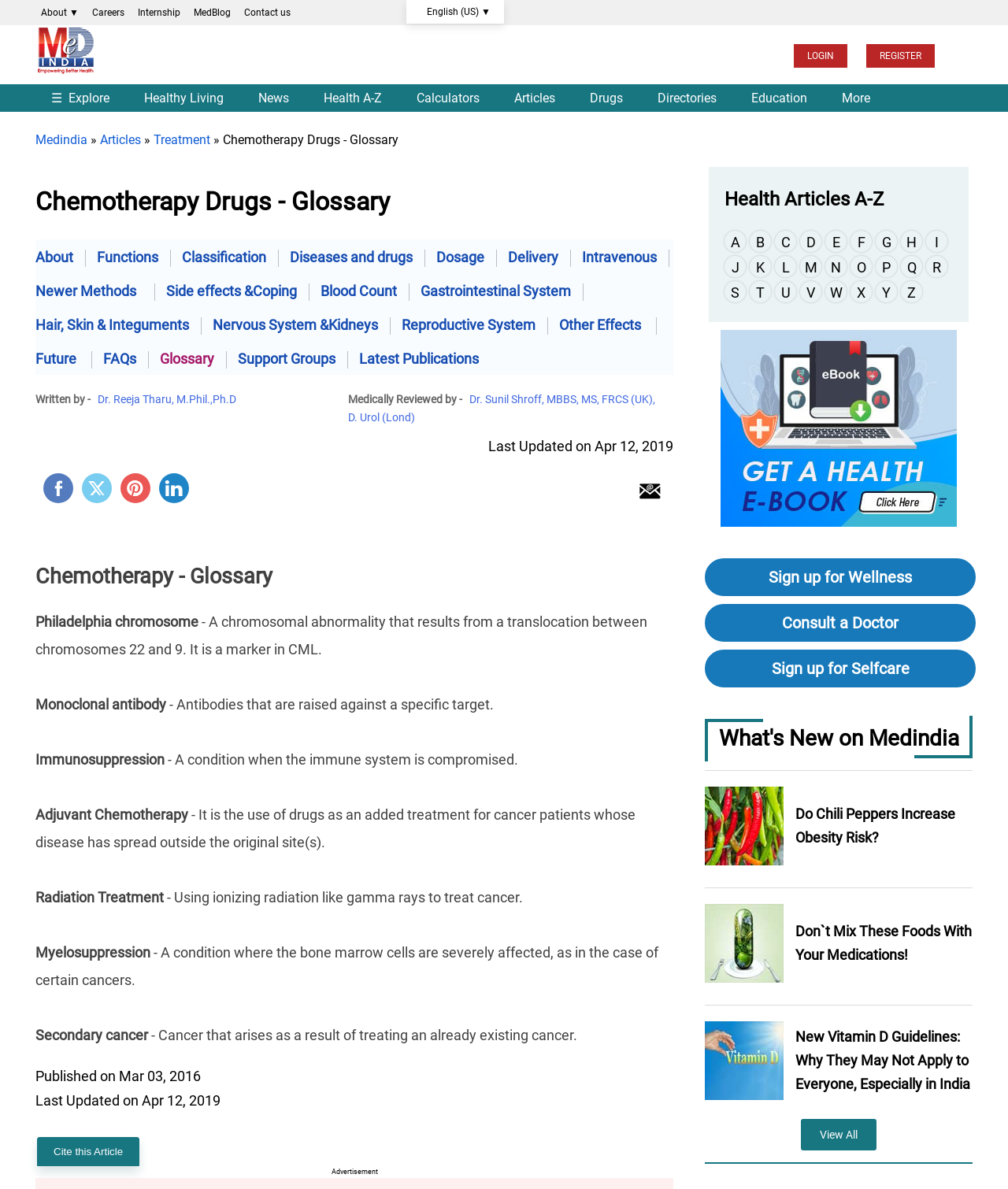Give a detailed account of the webpage.

The webpage is a glossary for chemotherapy, with a focus on providing definitions and explanations for various terms related to the topic. At the top of the page, there is a navigation menu with links to different sections of the website, including "About", "Careers", "Internship", and "Contact us". Below this menu, there is a table with three columns, containing links to "Medindia", "LOGIN REGISTER", and other sections of the website.

On the left side of the page, there is a vertical menu with links to various topics, including "Healthy Living", "News", "Health A-Z", and "Drugs". Below this menu, there is a heading that reads "Chemotherapy Drugs - Glossary", followed by a series of links to subtopics, including "About", "Functions", "Classification", and "Side effects & Coping".

The main content of the page is a list of definitions for various chemotherapy-related terms, including "Philadelphia chromosome", "Monoclonal antibody", "Immunosuppression", and "Adjuvant Chemotherapy". Each definition is accompanied by a brief explanation or description. The definitions are organized in a single column, with each term and its explanation on a separate line.

At the bottom of the page, there are links to social media platforms, including Facebook, Twitter, Pinterest, and Linkedin. There is also a table with a single row, containing a link to "Email This" and two empty cells.

Overall, the webpage is a comprehensive resource for individuals seeking to learn about chemotherapy and related terms, with a clear and organized layout that makes it easy to navigate and find specific information.